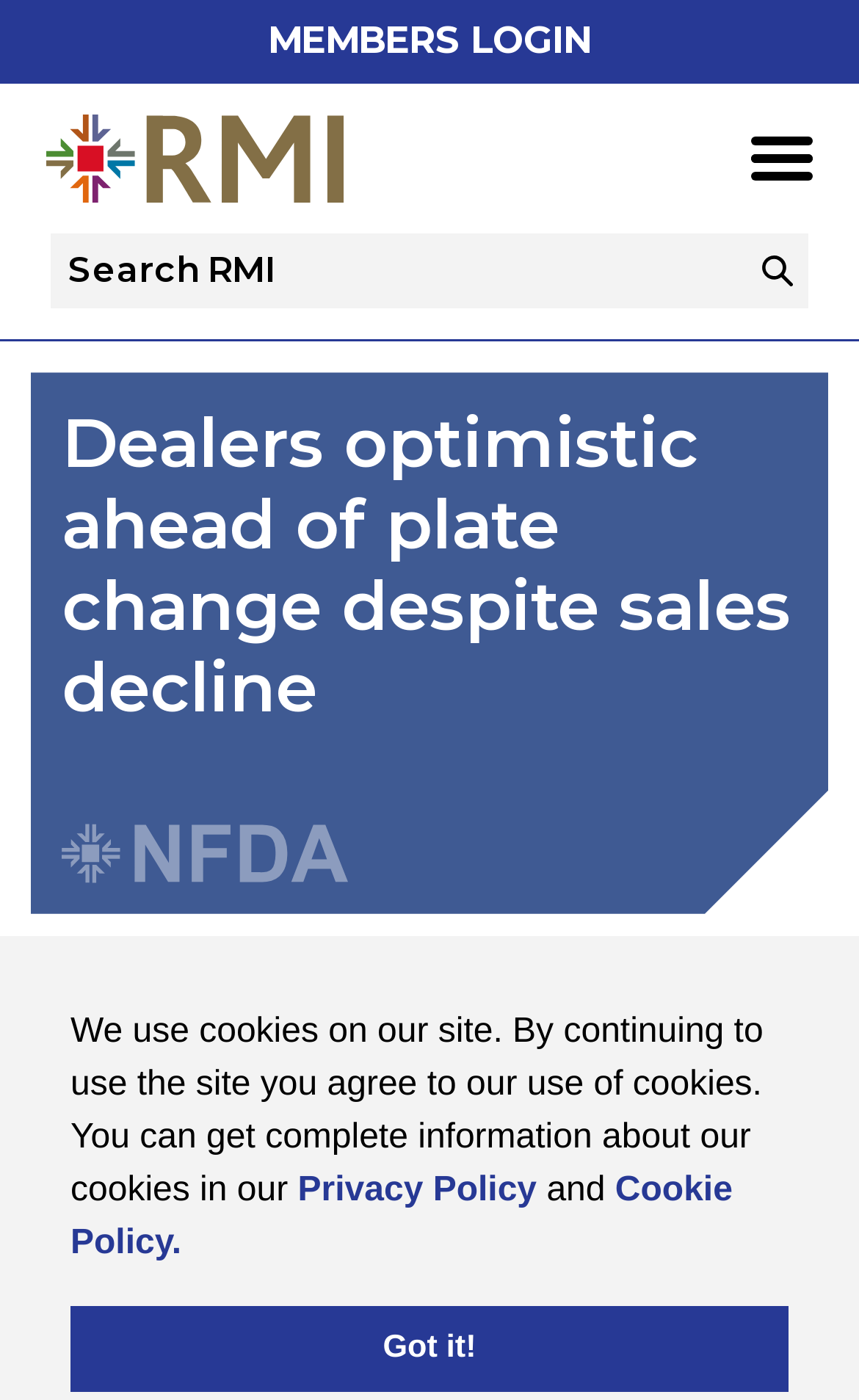Give an in-depth explanation of the webpage layout and content.

The webpage is about a press release from the Retail Motor Industry Federation, with a title "Dealers optimistic ahead of plate change despite sales decline". At the top of the page, there is a cookie policy notification with links to the privacy policy and cookie policy, as well as buttons to learn more about cookies and dismiss the message.

Above the main content, there is a navigation menu with links to "MEMBERS LOGIN", "ABOUT THE RMI", "ASSOCIATIONS", "MEMBERSHIP", "PRESS & EVENTS", "POLICY", and "CONTACT". Each of these links has a corresponding button to show children.

Below the navigation menu, there is an image with the text "The Retail Motor Industry Federation" and a search bar with a text box and a "Go" button.

The main content of the page is a press release with a heading "Dealers optimistic ahead of plate change despite sales decline". The release is dated "04/09/2020" and is attributed to "NFDA". There is also an image with the text "Supporting the Motor Industry since 1913" and a members helpline with a phone number.

At the very top of the page, there is a link to "MEMBERS LOGIN" that spans the entire width of the page.